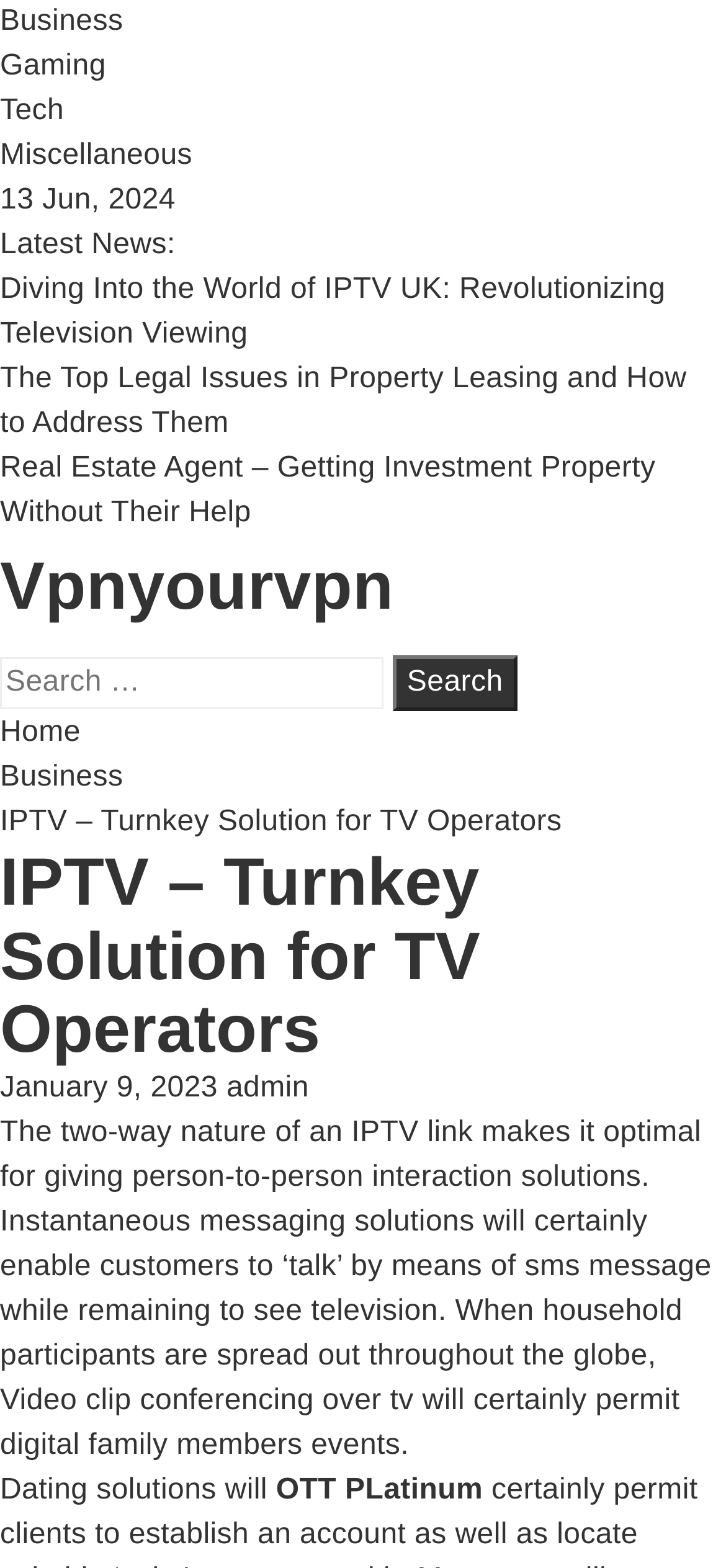Please determine the bounding box coordinates of the section I need to click to accomplish this instruction: "Click on Business".

[0.0, 0.004, 0.17, 0.024]